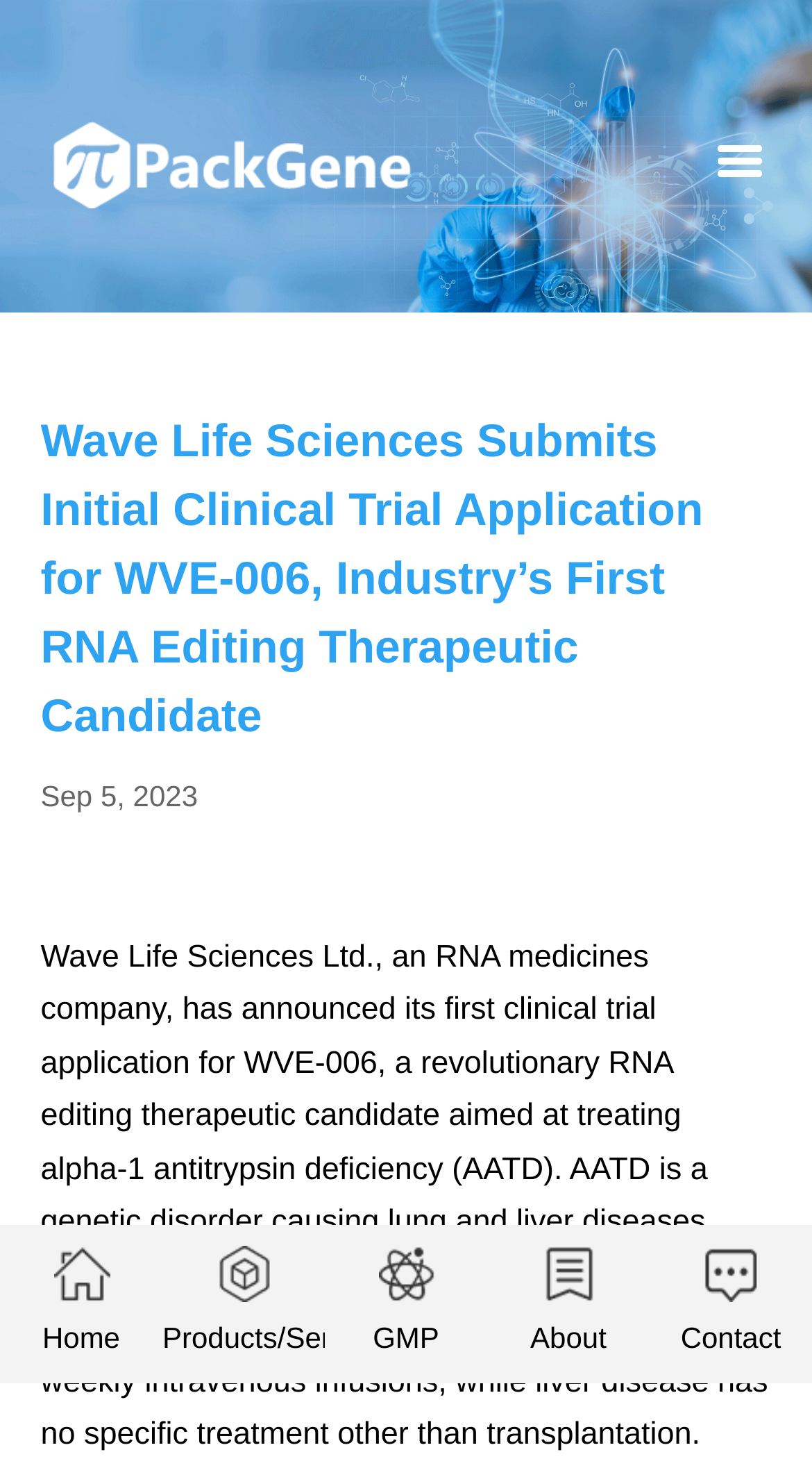Find the bounding box coordinates of the element you need to click on to perform this action: 'Go to Home'. The coordinates should be represented by four float values between 0 and 1, in the format [left, top, right, bottom].

[0.0, 0.849, 0.2, 0.93]